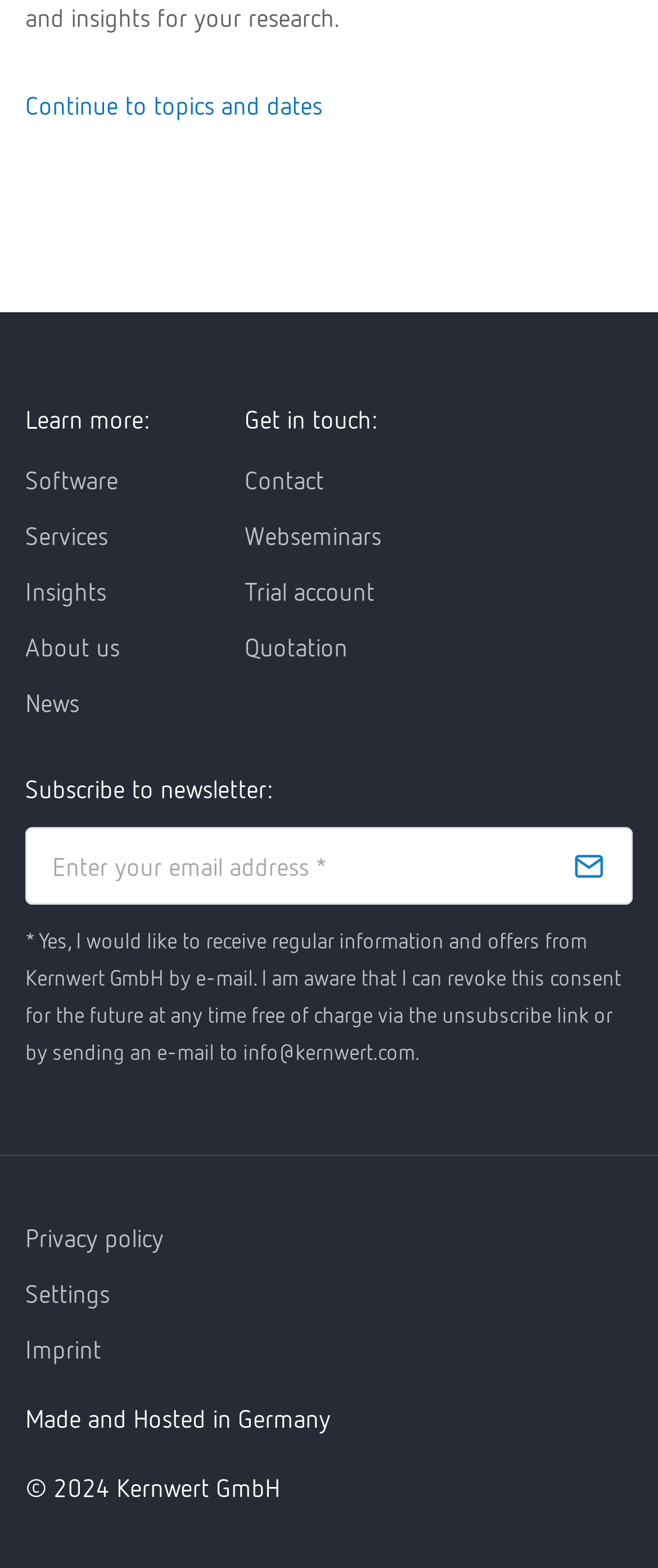Using the provided element description, identify the bounding box coordinates as (top-left x, top-left y, bottom-right x, bottom-right y). Ensure all values are between 0 and 1. Description: Continue to topics and dates

[0.038, 0.057, 0.49, 0.076]